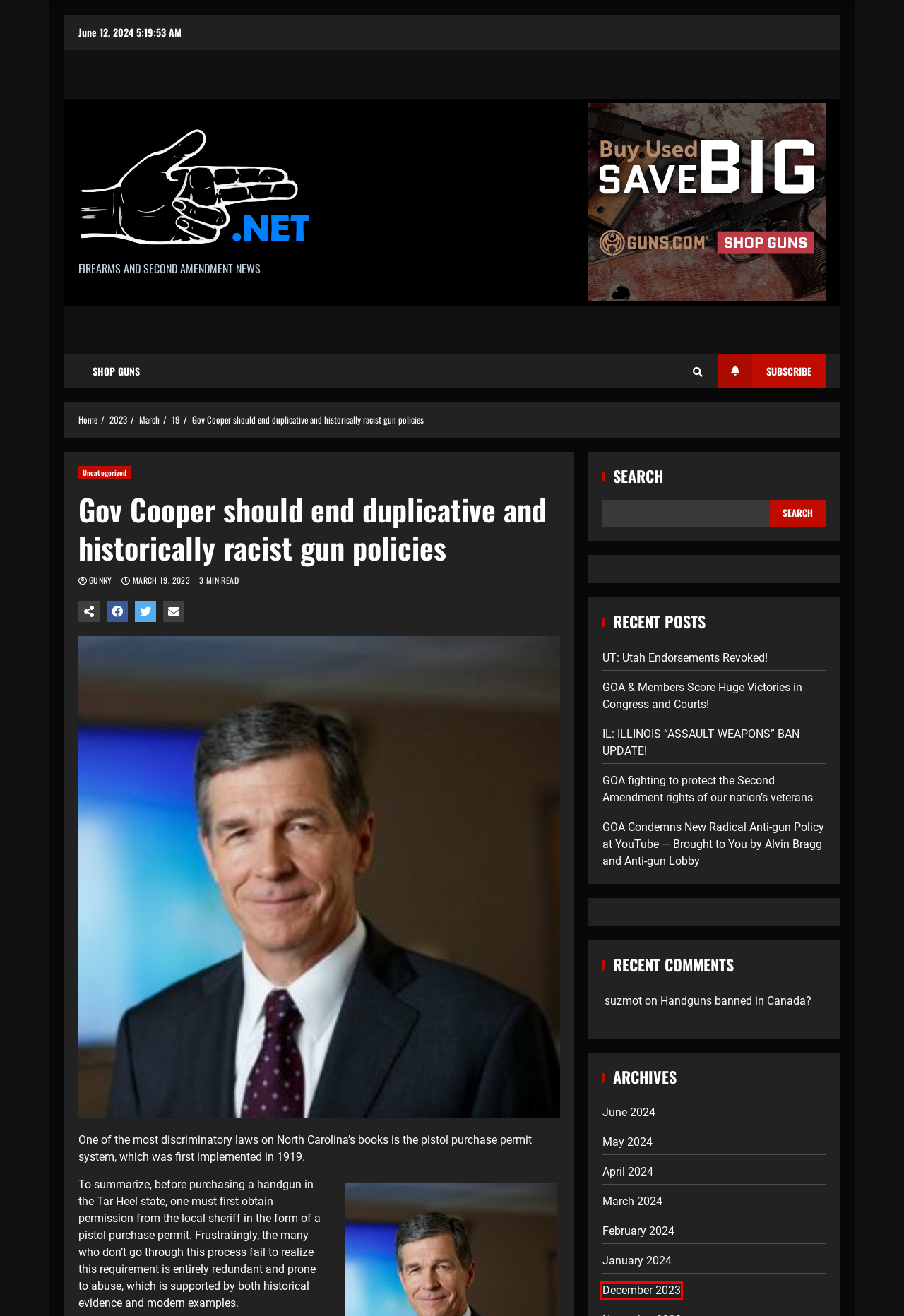Analyze the screenshot of a webpage with a red bounding box and select the webpage description that most accurately describes the new page resulting from clicking the element inside the red box. Here are the candidates:
A. August, 2023 - Gun.net
B. December, 2023 - Gun.net
C. October, 2023 - Gun.net
D. May, 2023 - Gun.net
E. March, 2024 - Gun.net
F. January, 2024 - Gun.net
G. Gun.net - 2023 Firearms and Second Amendment News
H. February, 2024 - Gun.net

B